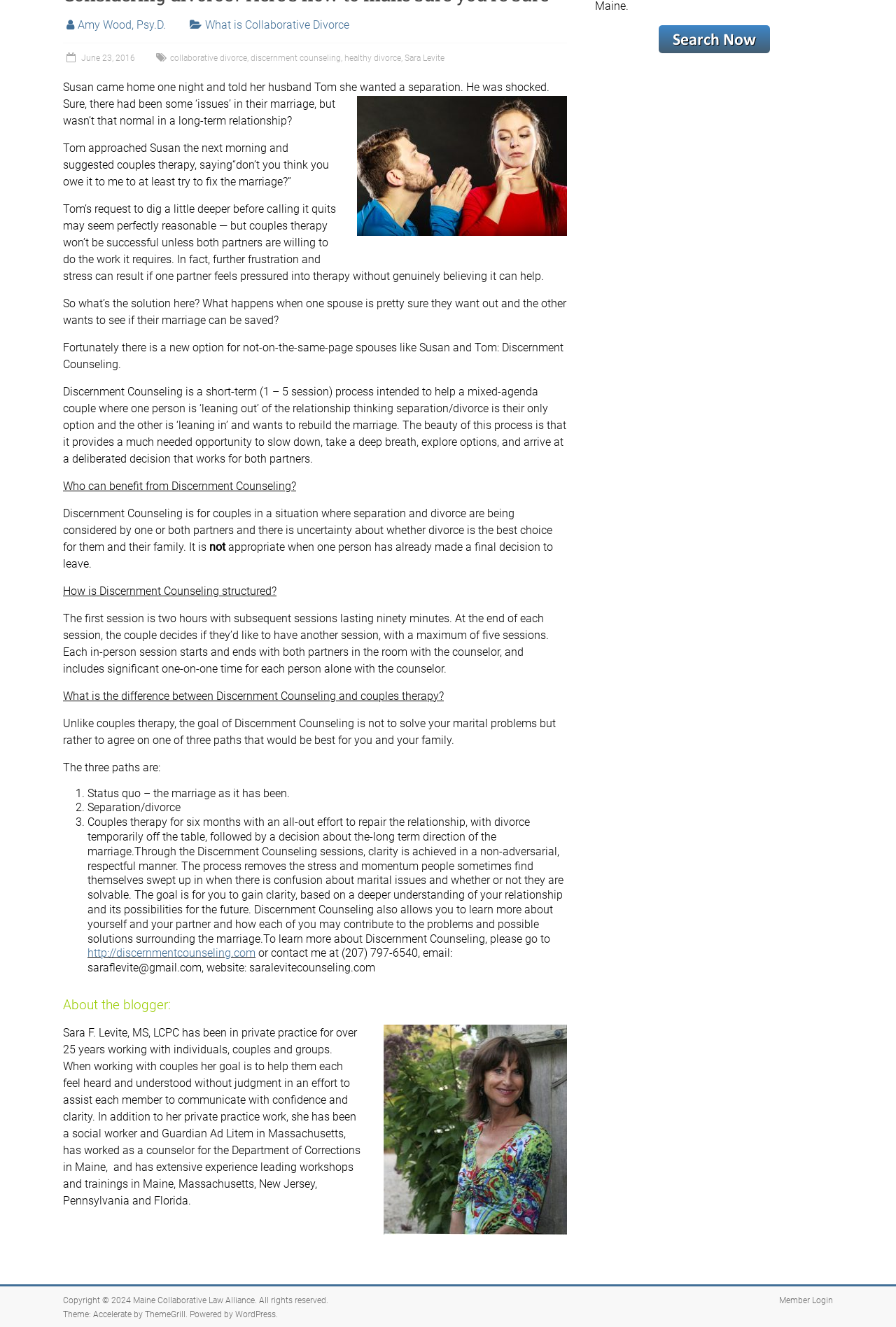Using the provided description Amy Wood, Psy.D., find the bounding box coordinates for the UI element. Provide the coordinates in (top-left x, top-left y, bottom-right x, bottom-right y) format, ensuring all values are between 0 and 1.

[0.087, 0.014, 0.185, 0.024]